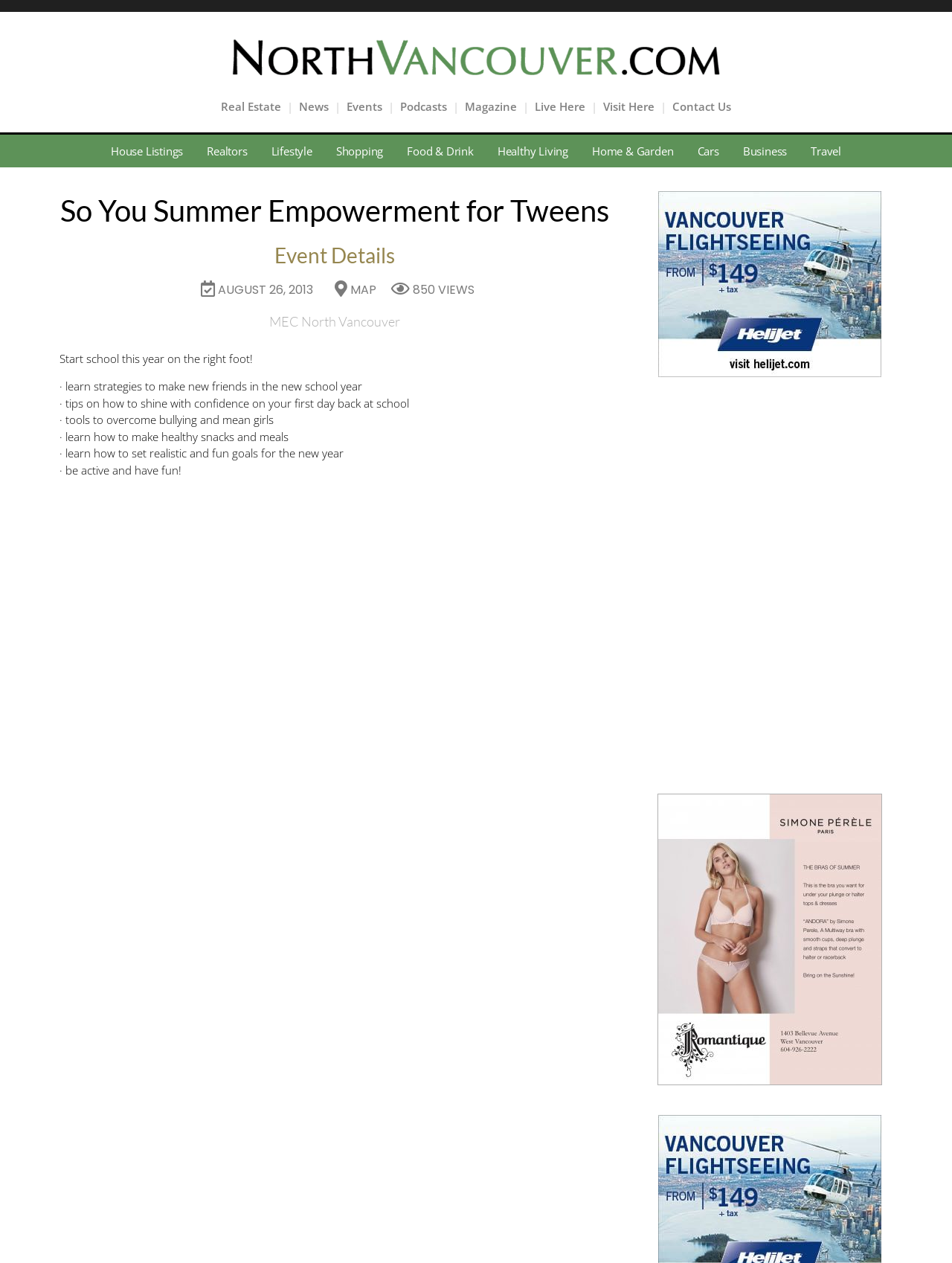What is the text of the webpage's headline?

So You Summer Empowerment for Tweens